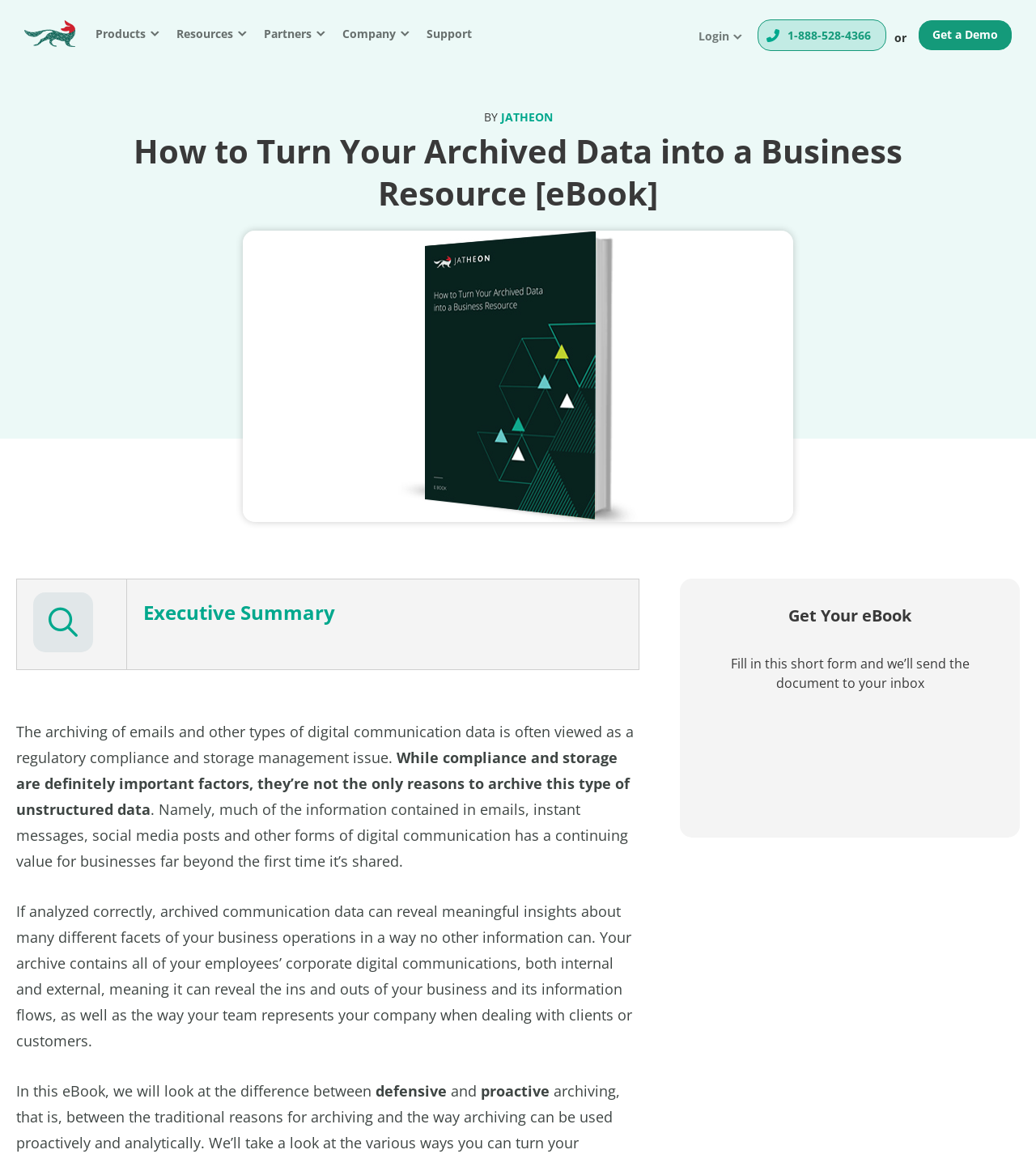Please identify the bounding box coordinates of the element's region that needs to be clicked to fulfill the following instruction: "Call the support number". The bounding box coordinates should consist of four float numbers between 0 and 1, i.e., [left, top, right, bottom].

[0.731, 0.017, 0.855, 0.044]